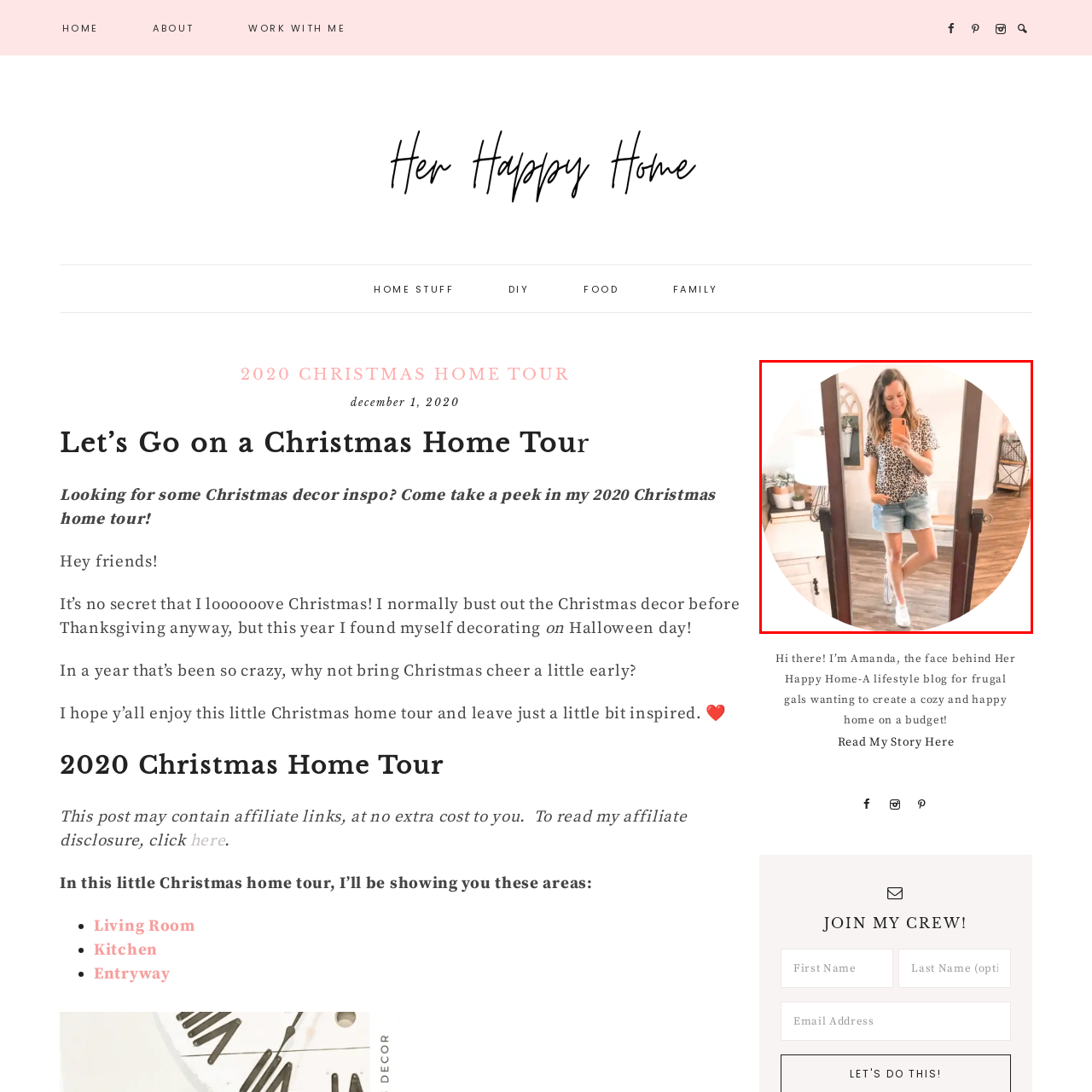Give an elaborate description of the visual elements within the red-outlined box.

In this cheerful image, a woman stands in front of a mirror, smiling as she takes a selfie. She wears a stylish outfit featuring a leopard print top paired with denim shorts, complemented by white sneakers. The backdrop showcases a cozy, well-decorated living space, complete with a lamp, plants, and an elegantly arranged side table. To the side, intricate decor elements and a patterned rug add to the inviting atmosphere, reflecting a sense of warmth and personal style. This setting captures a blend of casual elegance and home comfort, inviting viewers into her vibrant lifestyle.